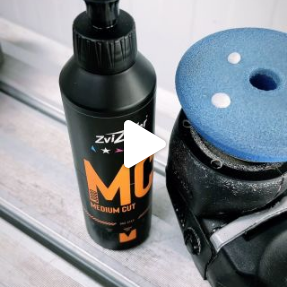Please answer the following query using a single word or phrase: 
What is the purpose of Zvizzer 3000?

Automotive detailing